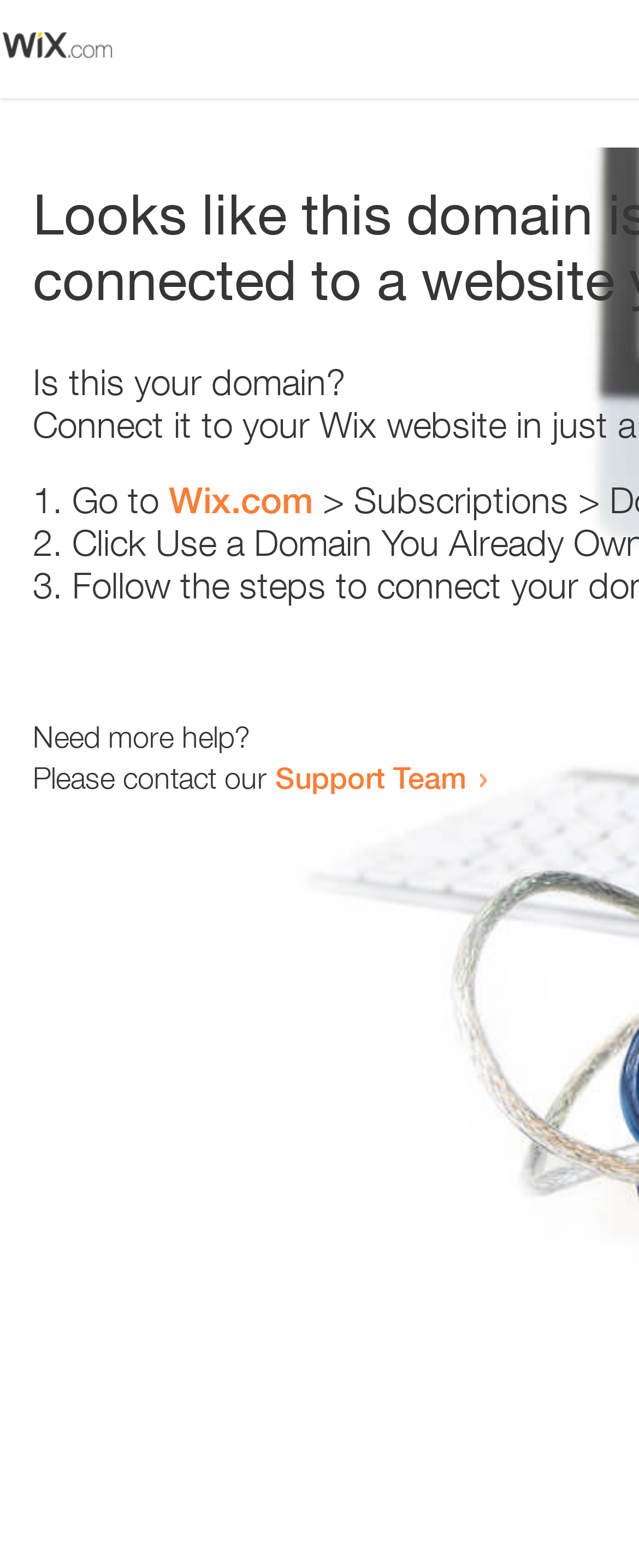Give a one-word or short phrase answer to the question: 
Is the webpage related to domain management?

Yes